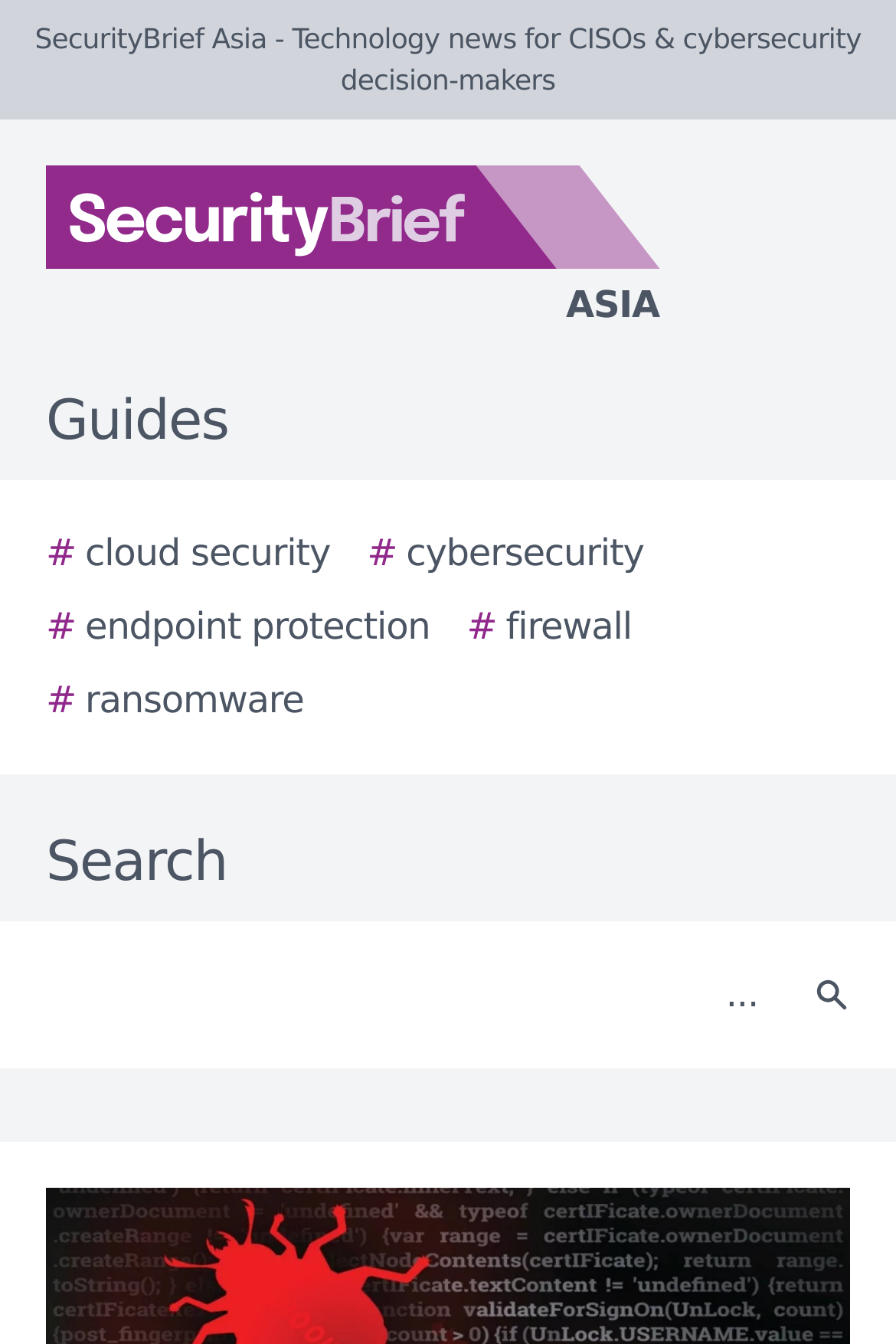Explain the contents of the webpage comprehensively.

The webpage is about the Equifax data breach, with a focus on its implications. At the top, there is a header section that contains the title "Equifax data breach: The end of cybersecurity as we know it". Below the title, there is a banner with the text "SecurityBrief Asia - Technology news for CISOs & cybersecurity decision-makers" and a logo of SecurityBrief Asia on the left side. 

On the top-left corner, there is a navigation menu with links to various guides, including cloud security, cybersecurity, endpoint protection, firewall, and ransomware. The links are arranged horizontally, with the guides link on the left and the ransomware link on the right. 

Below the navigation menu, there is a search bar that spans most of the width of the page. The search bar has a text box where users can input their search queries, accompanied by a search button on the right side. The search button has a small icon. 

The main content of the webpage is not explicitly described in the accessibility tree, but based on the meta description, it likely discusses the implications of the Equifax data breach.